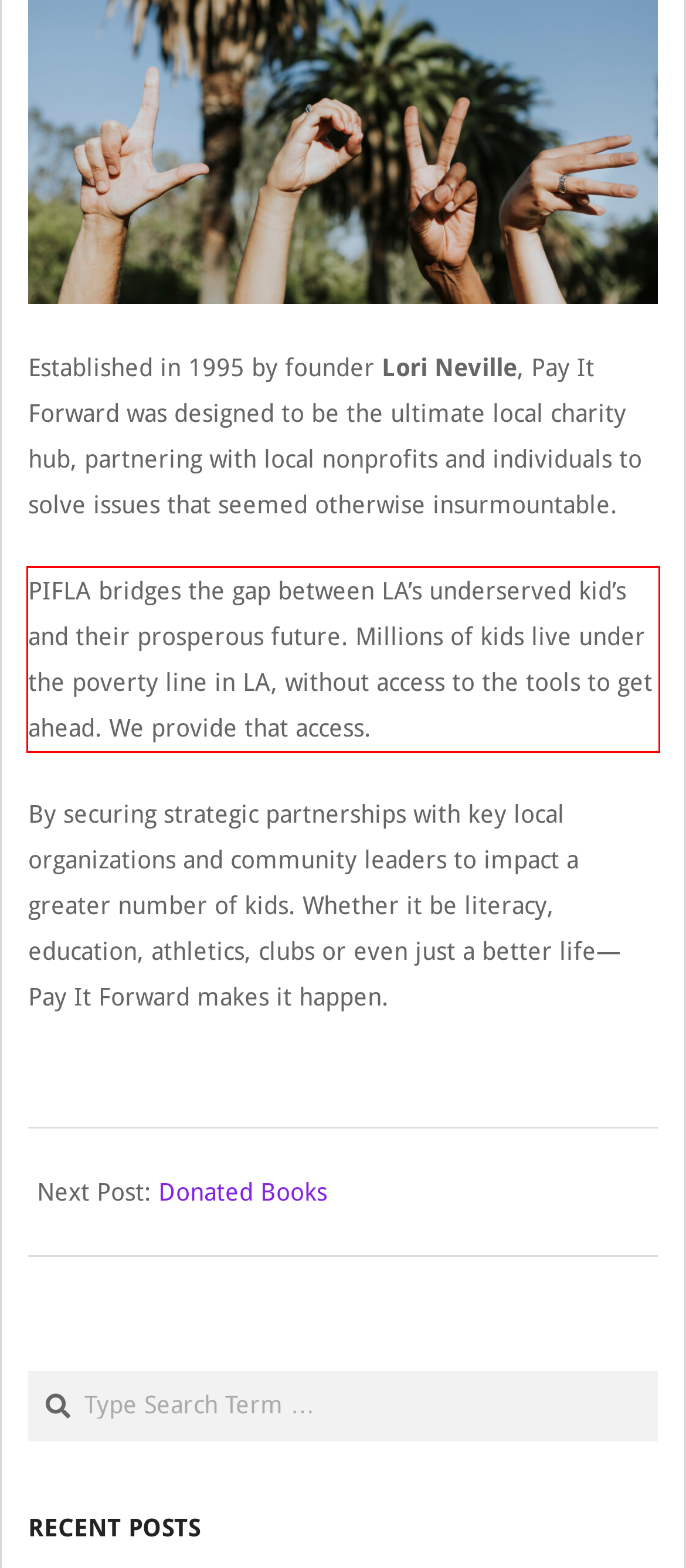You are presented with a screenshot containing a red rectangle. Extract the text found inside this red bounding box.

PIFLA bridges the gap between LA’s underserved kid’s and their prosperous future. Millions of kids live under the poverty line in LA, without access to the tools to get ahead. We provide that access.